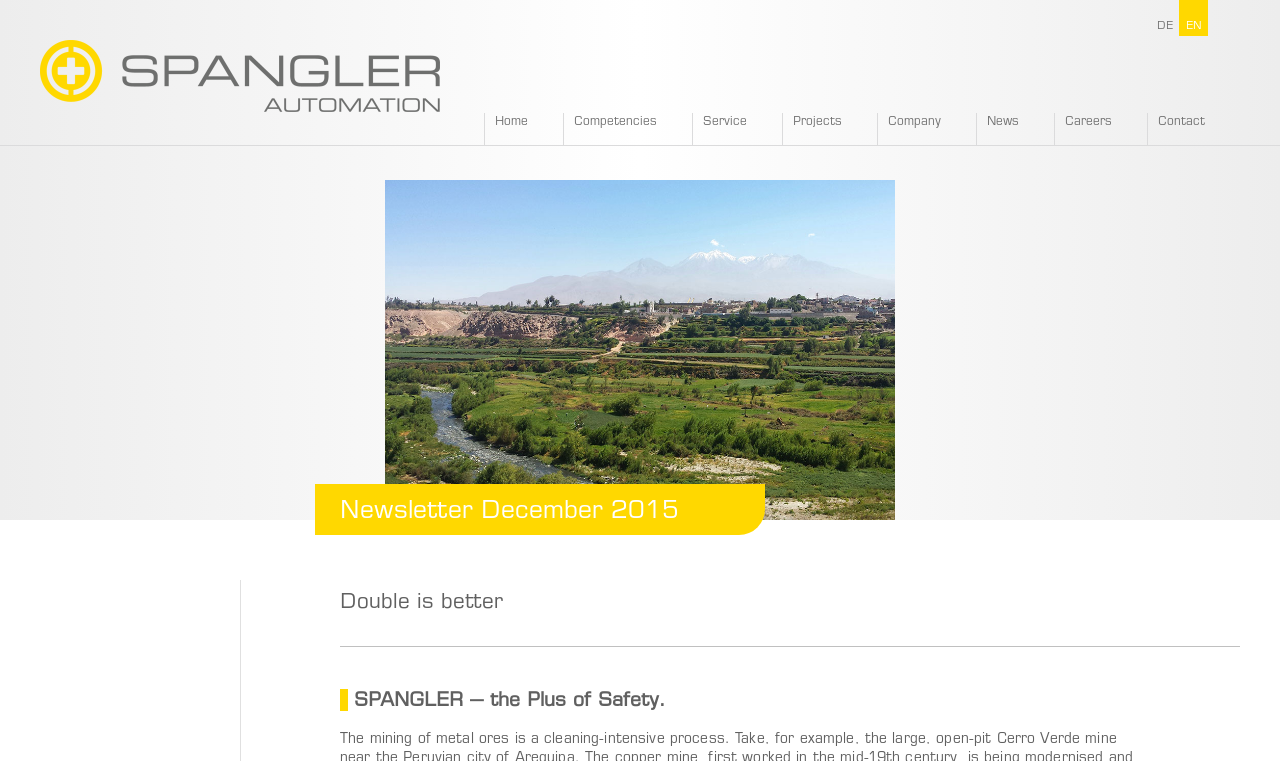How many links are in the top menu?
Refer to the image and provide a one-word or short phrase answer.

8